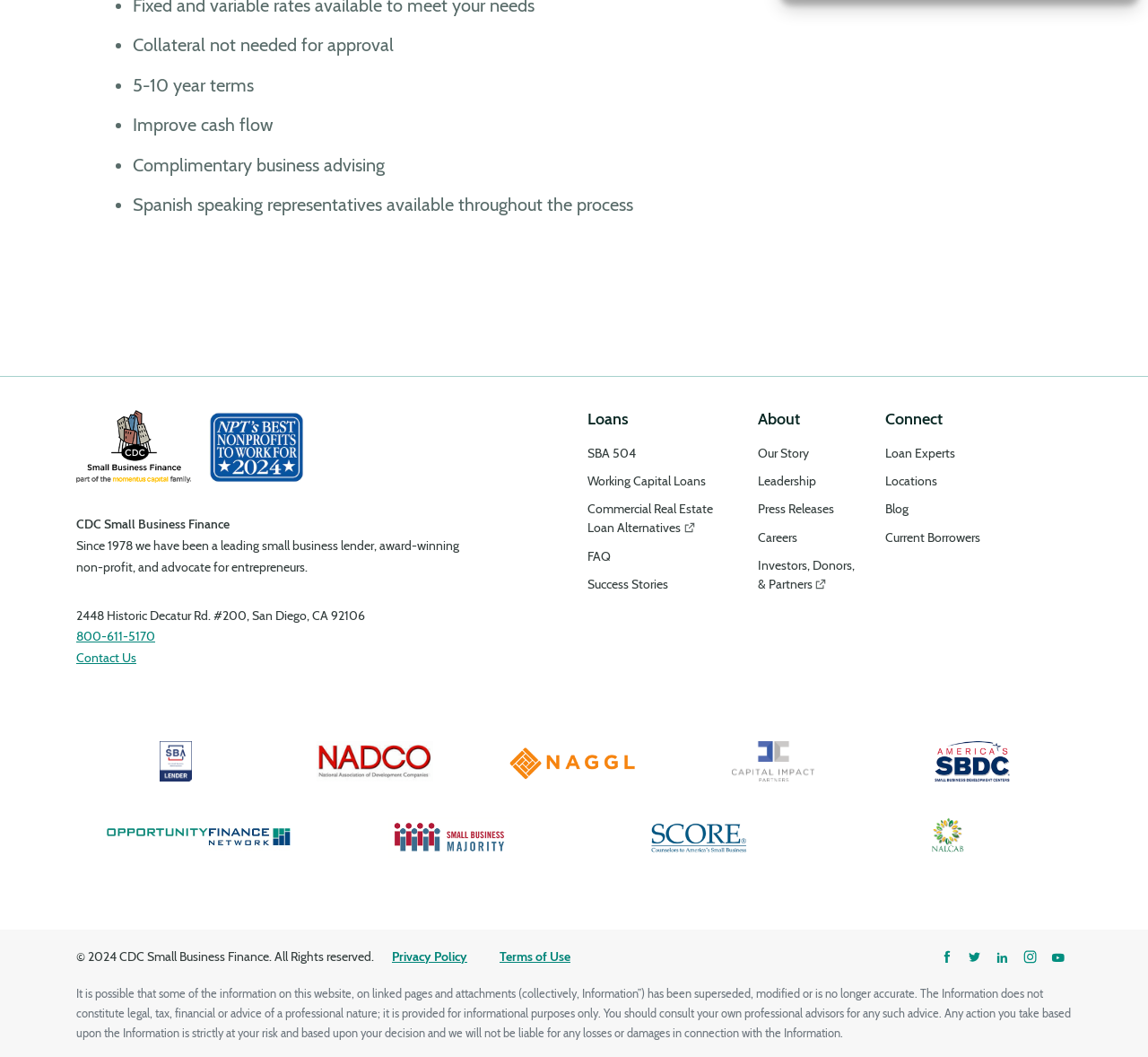Respond with a single word or phrase for the following question: 
What is the phone number of the organization?

800-611-5170